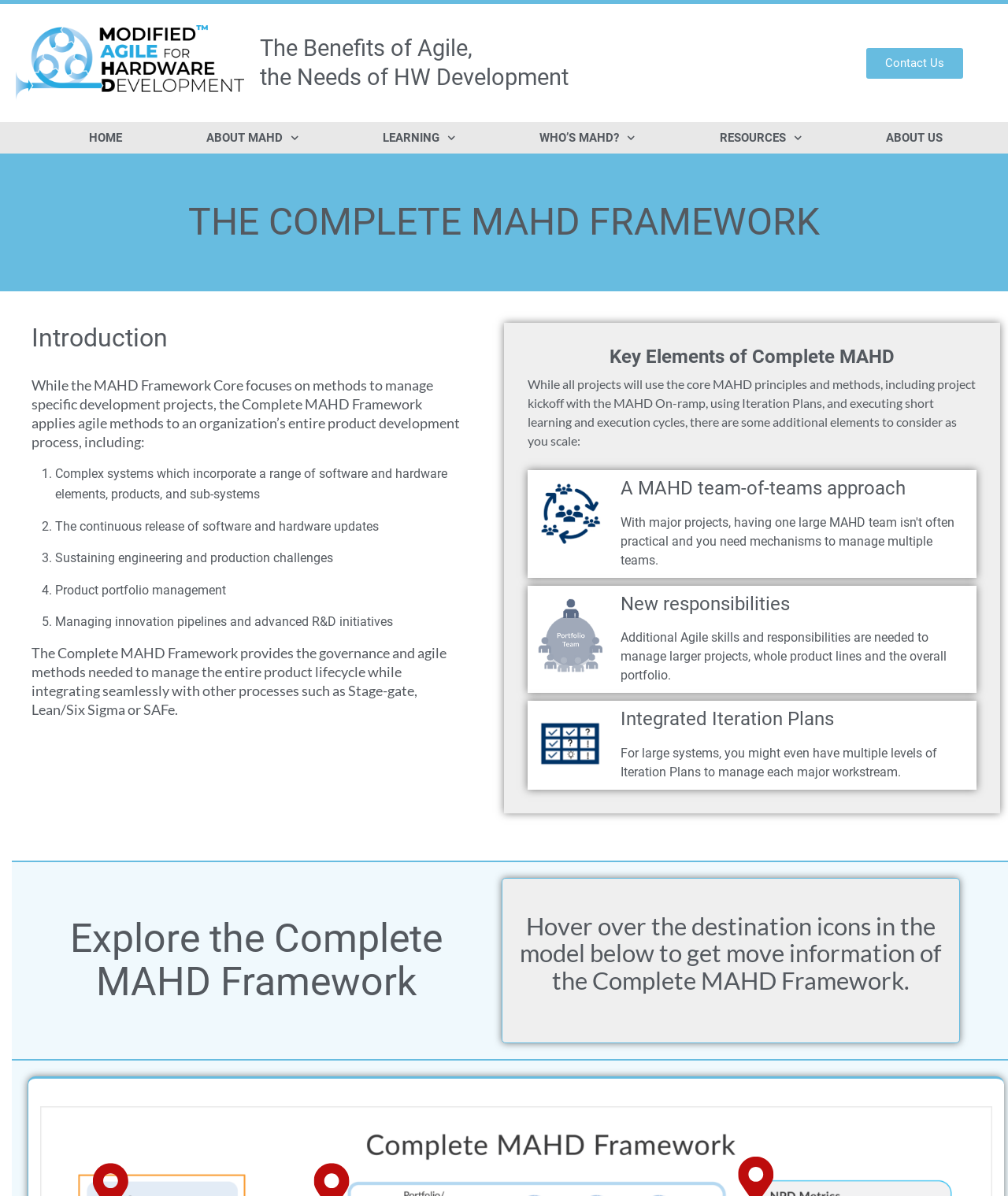How many key elements are mentioned for the Complete MAHD Framework?
Please provide a single word or phrase as your answer based on the screenshot.

Five